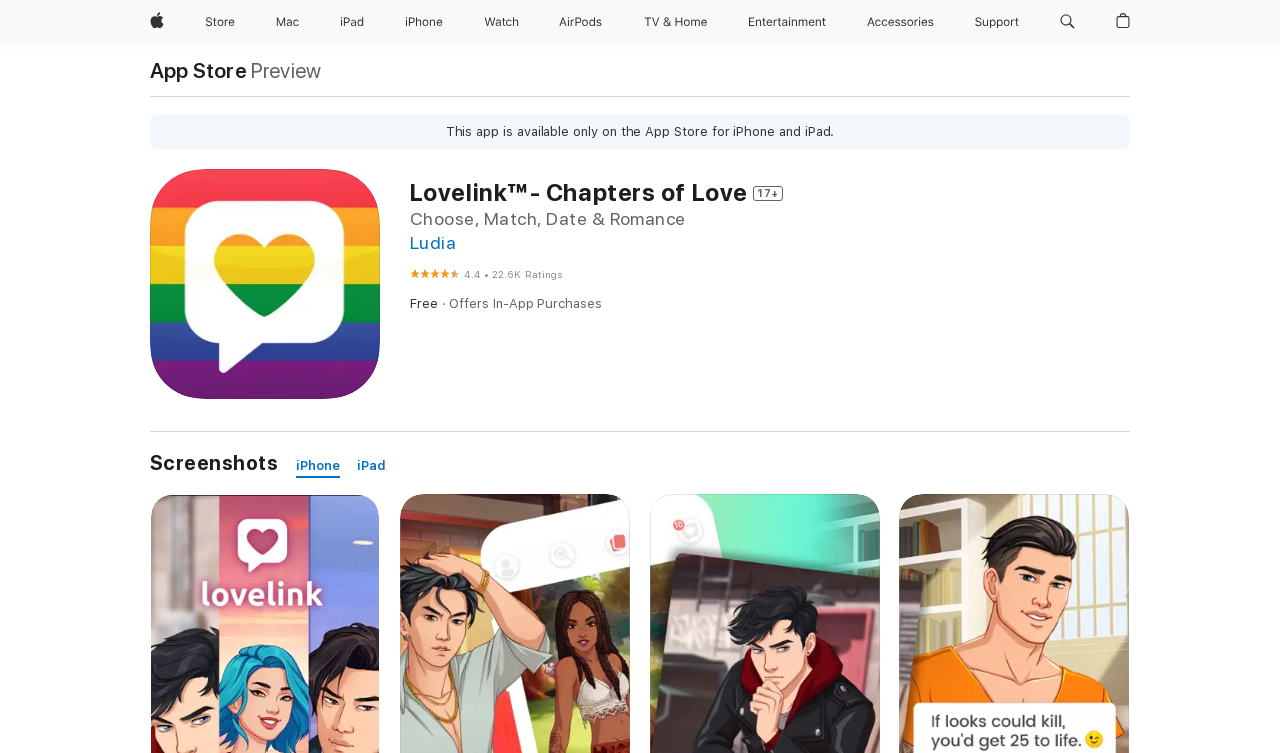Identify the bounding box coordinates for the element that needs to be clicked to fulfill this instruction: "Search apple.com". Provide the coordinates in the format of four float numbers between 0 and 1: [left, top, right, bottom].

[0.822, 0.0, 0.846, 0.058]